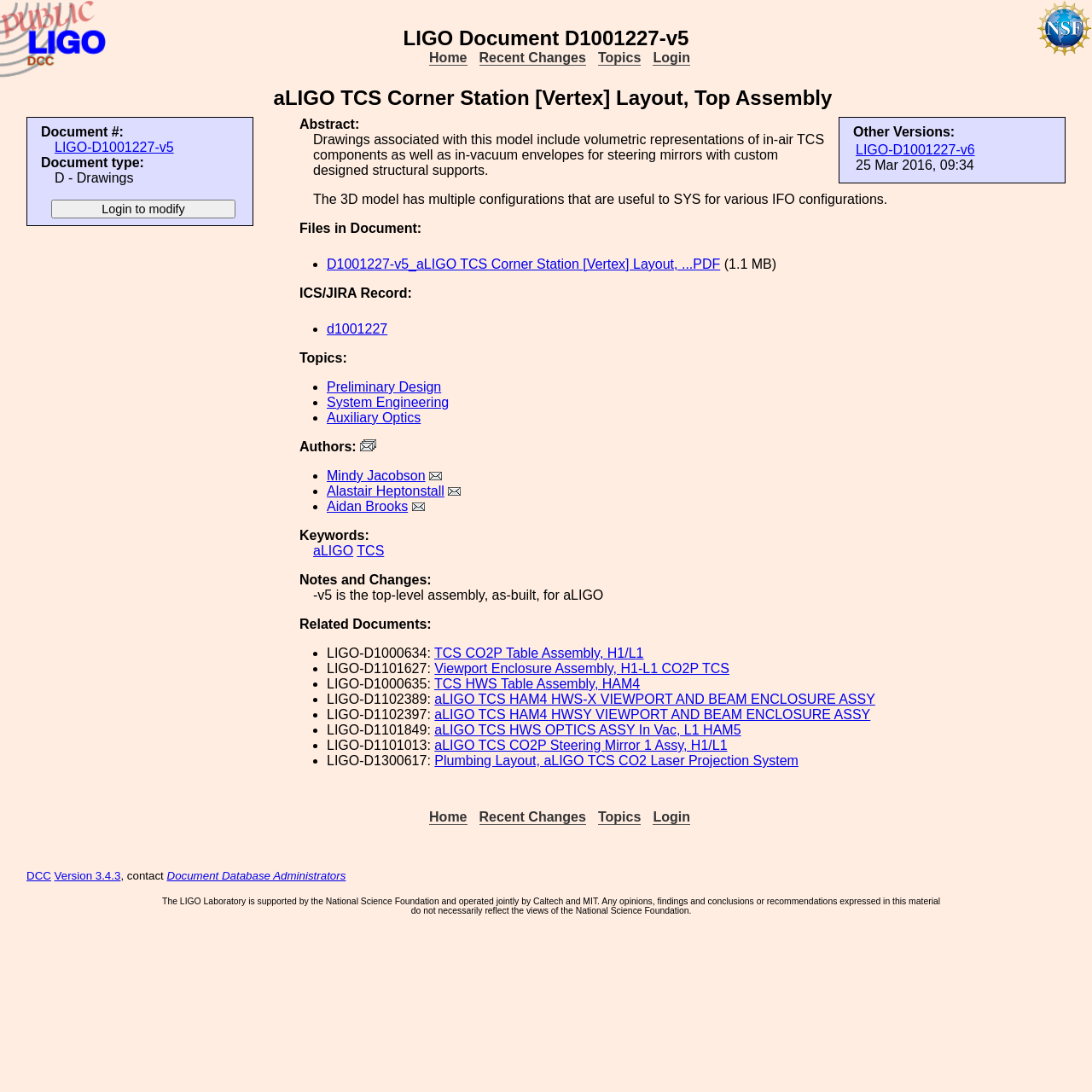Please identify the bounding box coordinates of the area that needs to be clicked to follow this instruction: "Login to modify the document".

[0.047, 0.183, 0.216, 0.2]